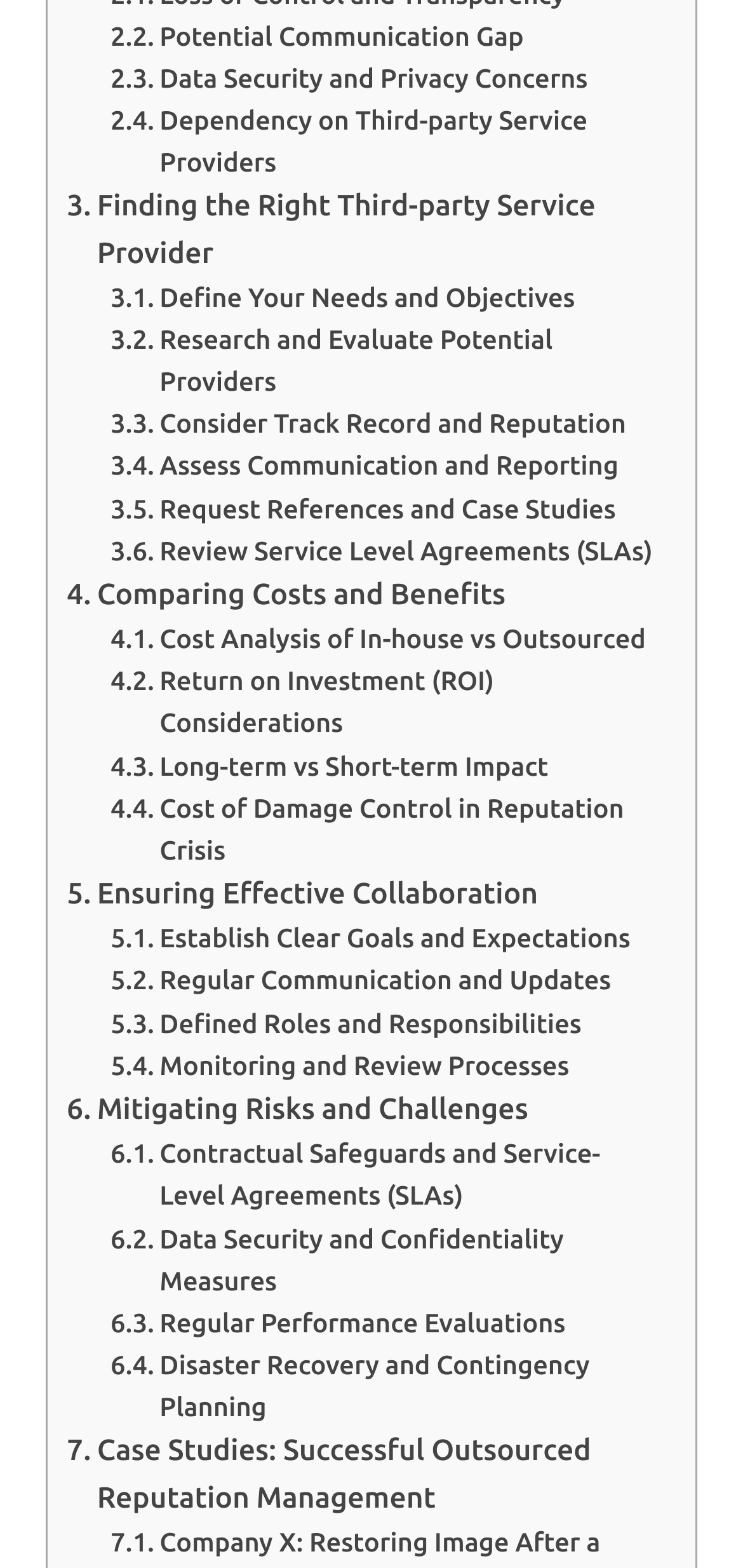What is the first potential communication gap?
Refer to the image and provide a thorough answer to the question.

The first link on the webpage is '. Potential Communication Gap', which suggests that it is the first potential communication gap.